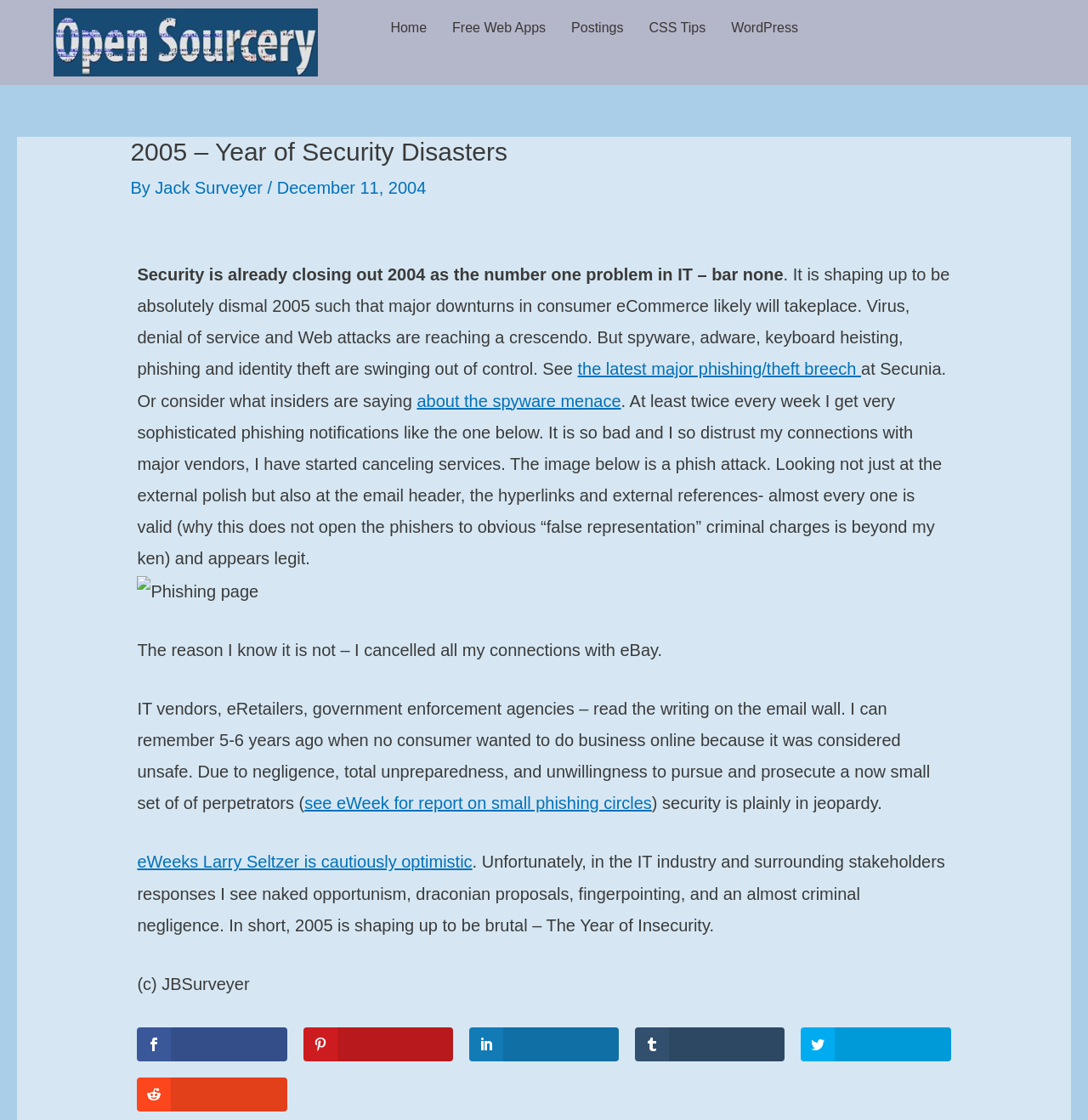Refer to the image and provide an in-depth answer to the question:
What is the topic of the article?

The topic of the article is inferred from the header section of the webpage, which mentions '2005 - Year of Security Disasters' and the content of the article discusses various security threats and issues.